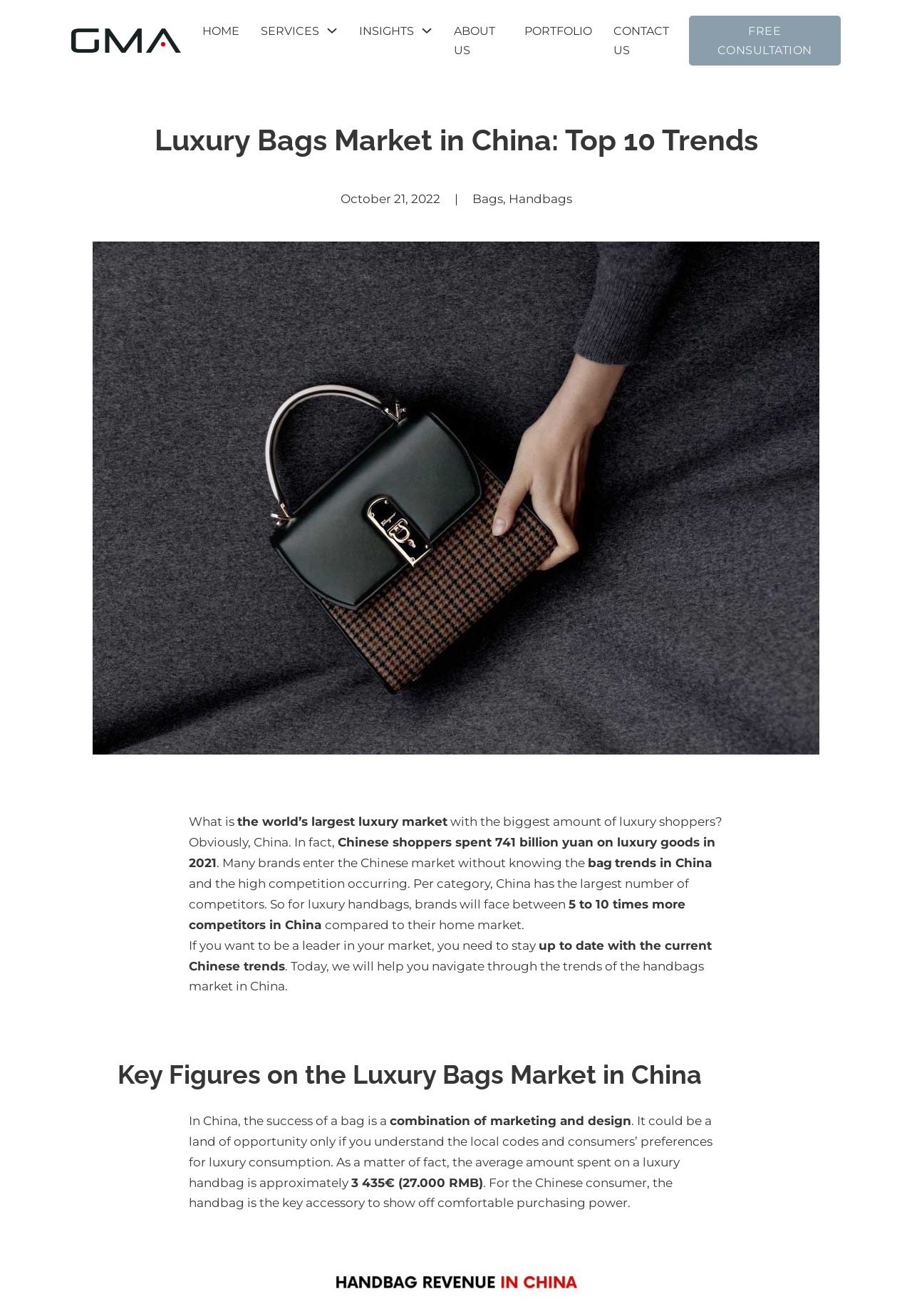Identify the bounding box coordinates of the section that should be clicked to achieve the task described: "Click on the 'INSIGHTS' link".

[0.394, 0.016, 0.454, 0.031]